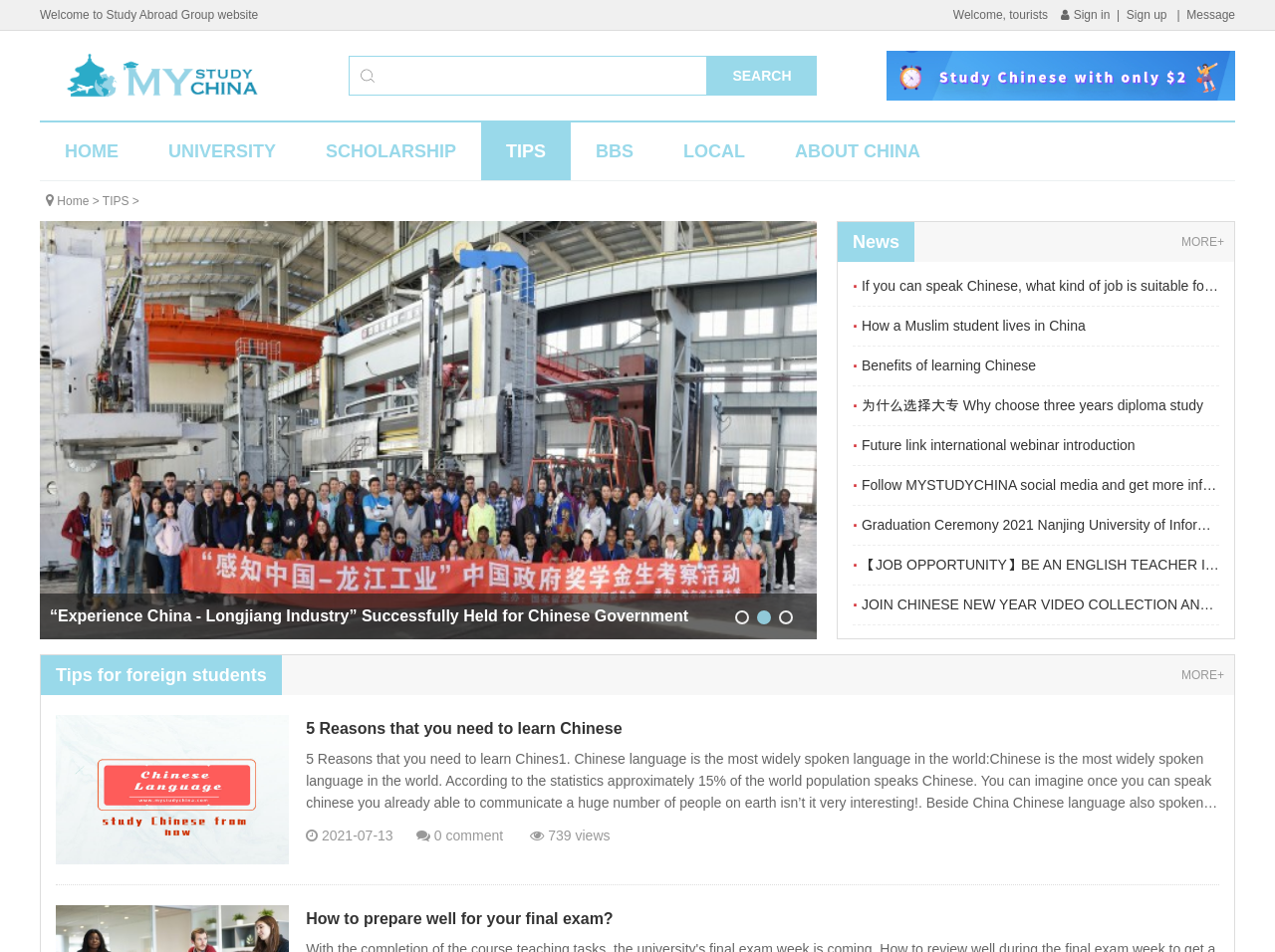Locate the bounding box coordinates of the clickable area needed to fulfill the instruction: "View university information".

[0.112, 0.129, 0.236, 0.189]